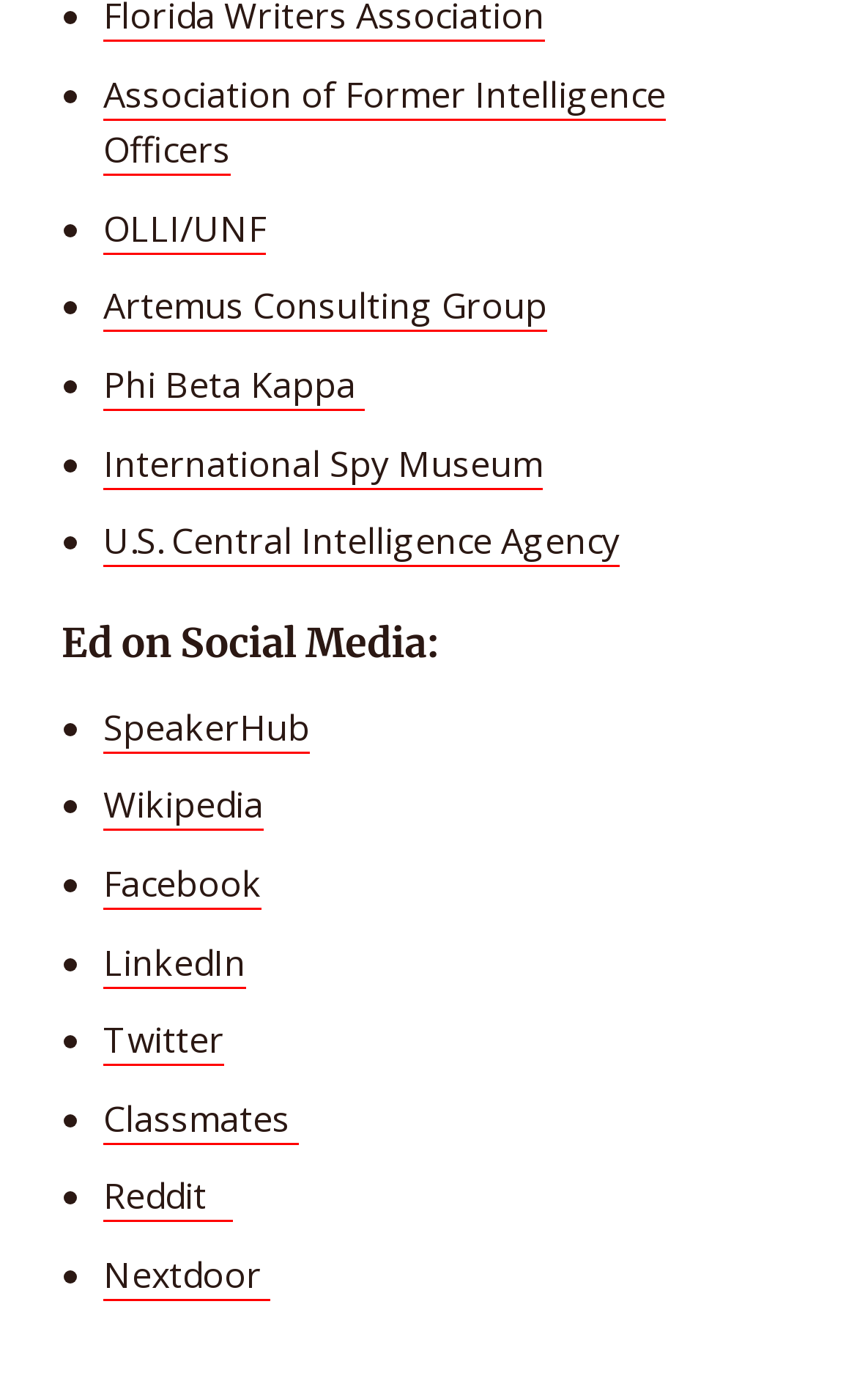Please identify the bounding box coordinates of the area that needs to be clicked to follow this instruction: "Explore International Spy Museum".

[0.121, 0.313, 0.633, 0.349]